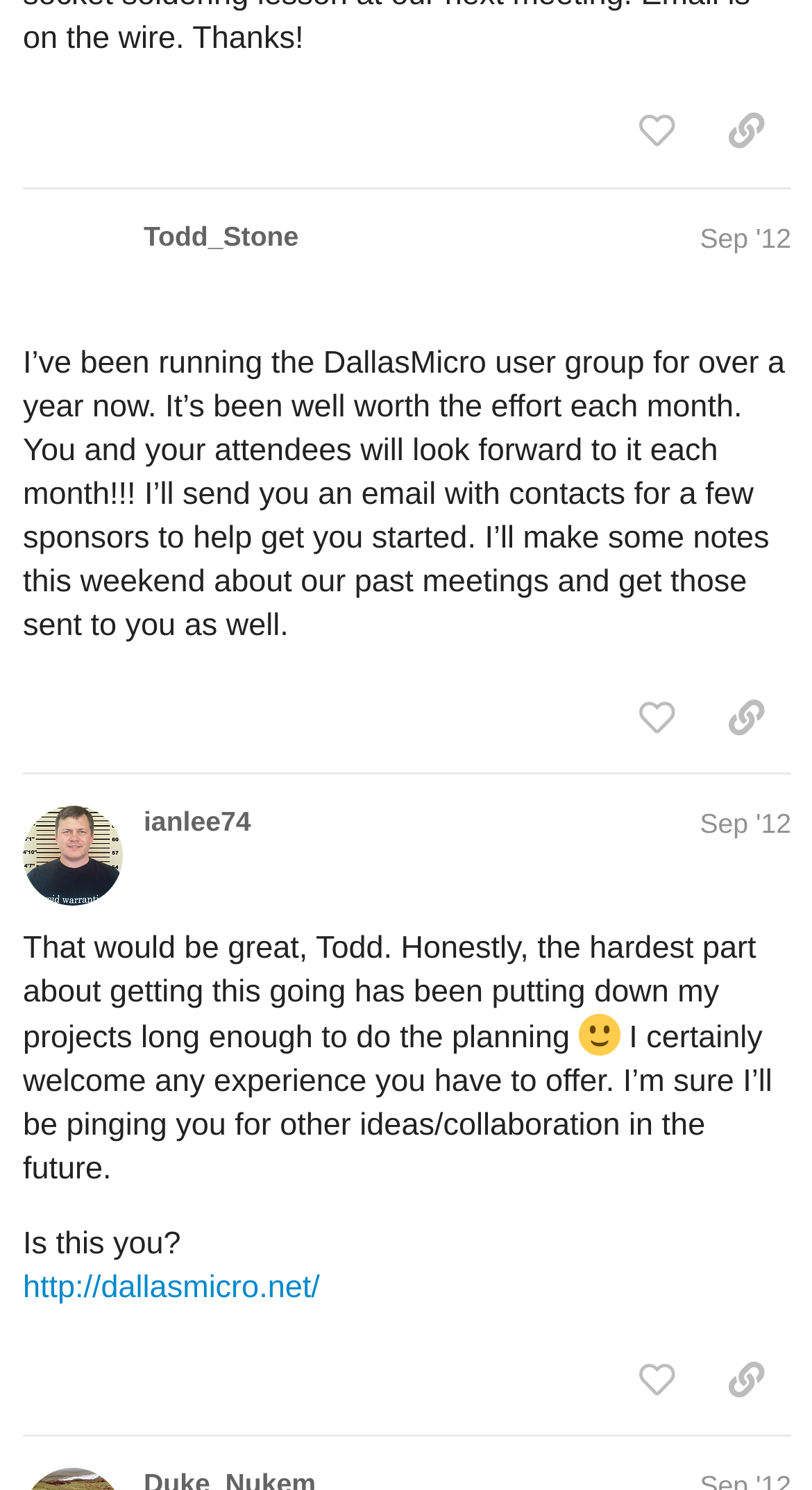Show the bounding box coordinates of the region that should be clicked to follow the instruction: "Visit ianlee74's profile."

[0.177, 0.523, 0.309, 0.544]